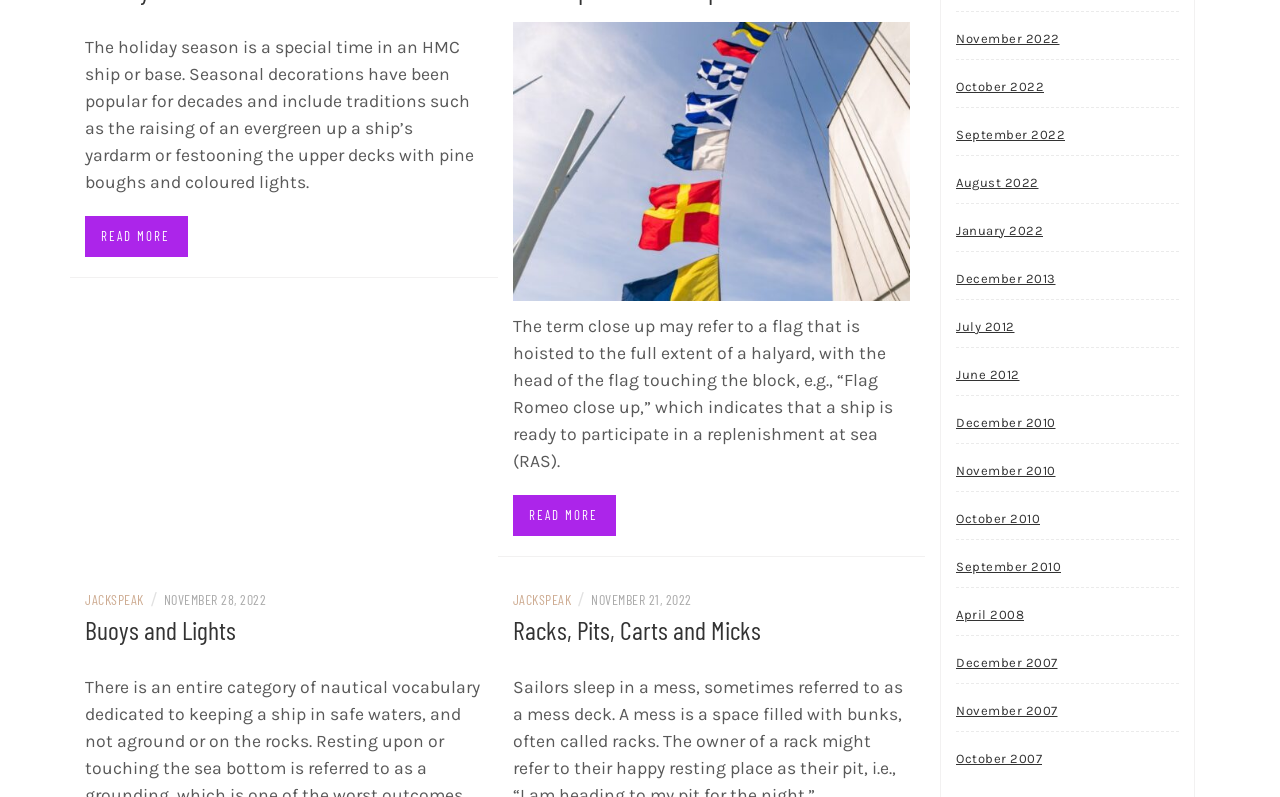Please determine the bounding box coordinates of the element's region to click in order to carry out the following instruction: "View Buoys and Lights". The coordinates should be four float numbers between 0 and 1, i.e., [left, top, right, bottom].

[0.066, 0.771, 0.184, 0.81]